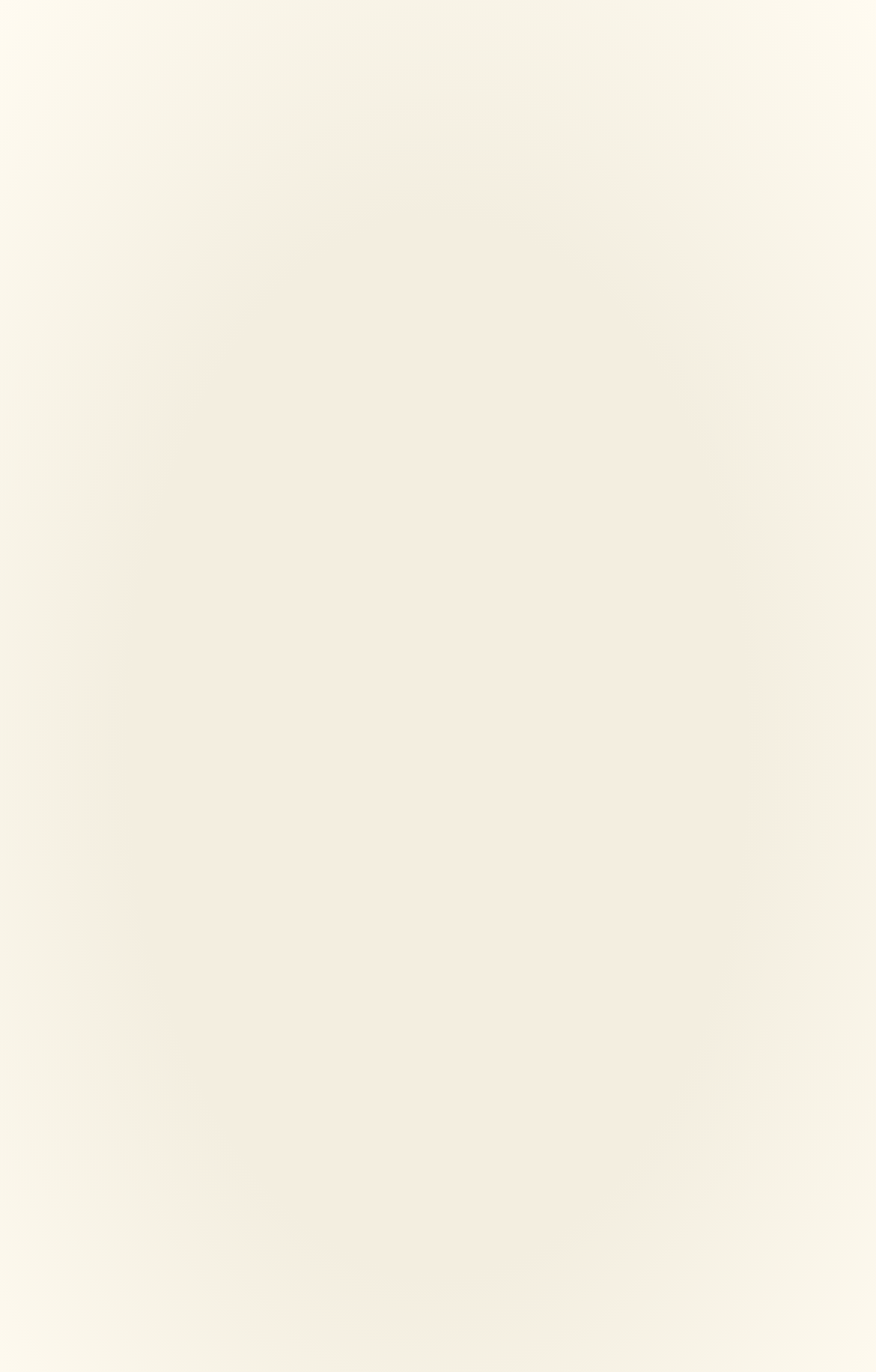Based on the image, please elaborate on the answer to the following question:
What is the main purpose of this website?

Based on the various links and options available on the webpage, it appears that the main purpose of this website is to provide library services, including book catalog browsing, e-book access, and educational resources.